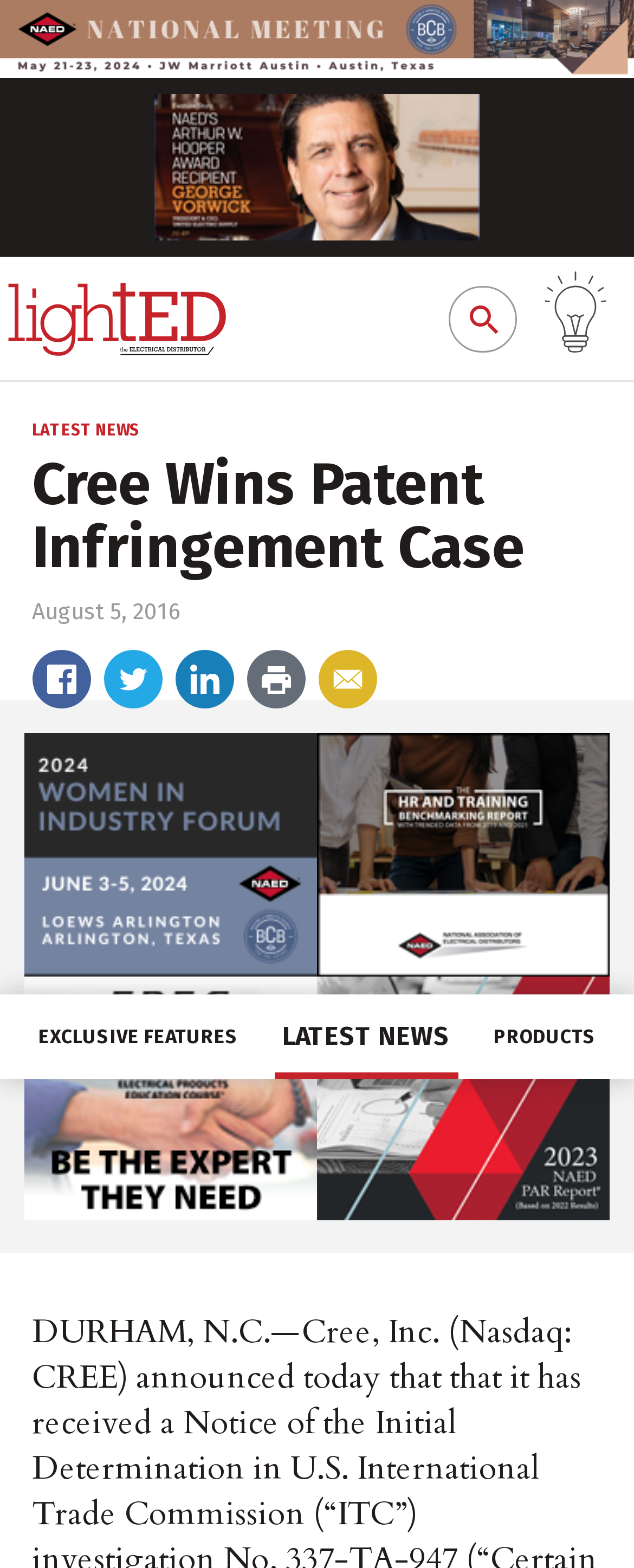Is there a search function on the webpage?
Based on the screenshot, provide a one-word or short-phrase response.

Yes